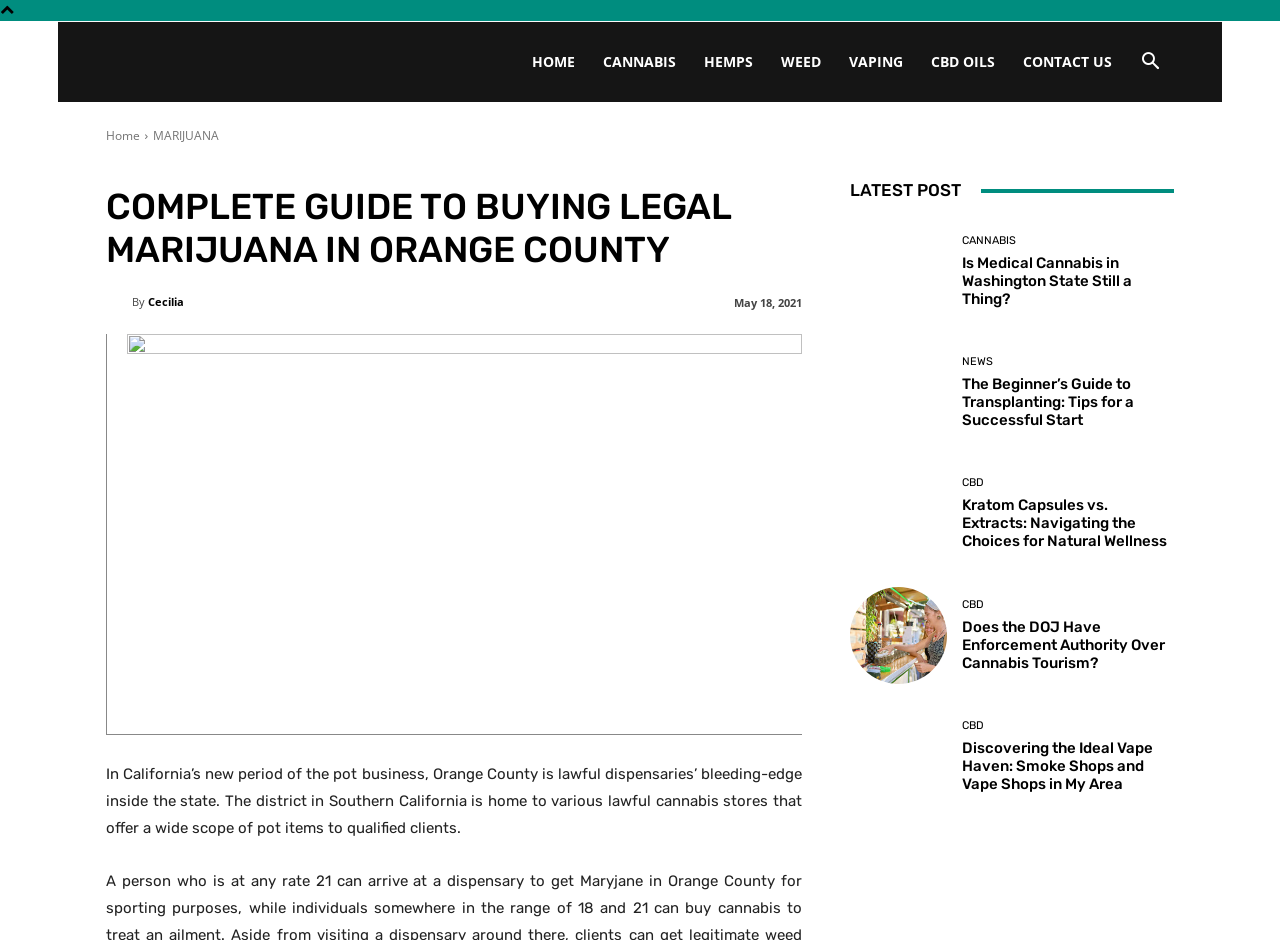Indicate the bounding box coordinates of the element that must be clicked to execute the instruction: "Read the article about medical cannabis in Washington State". The coordinates should be given as four float numbers between 0 and 1, i.e., [left, top, right, bottom].

[0.664, 0.237, 0.74, 0.341]